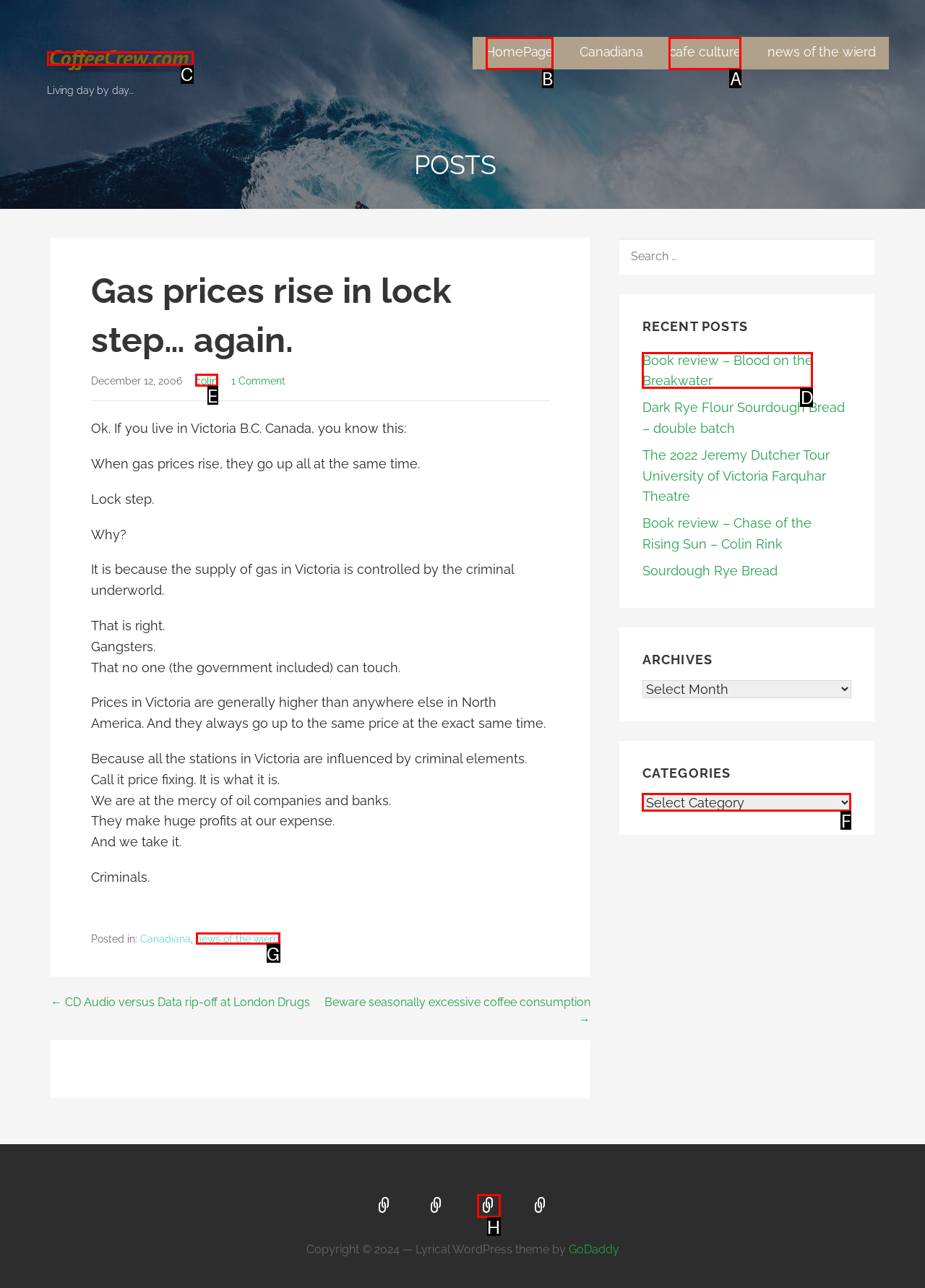Select the appropriate bounding box to fulfill the task: Click on the 'HomePage' link Respond with the corresponding letter from the choices provided.

B